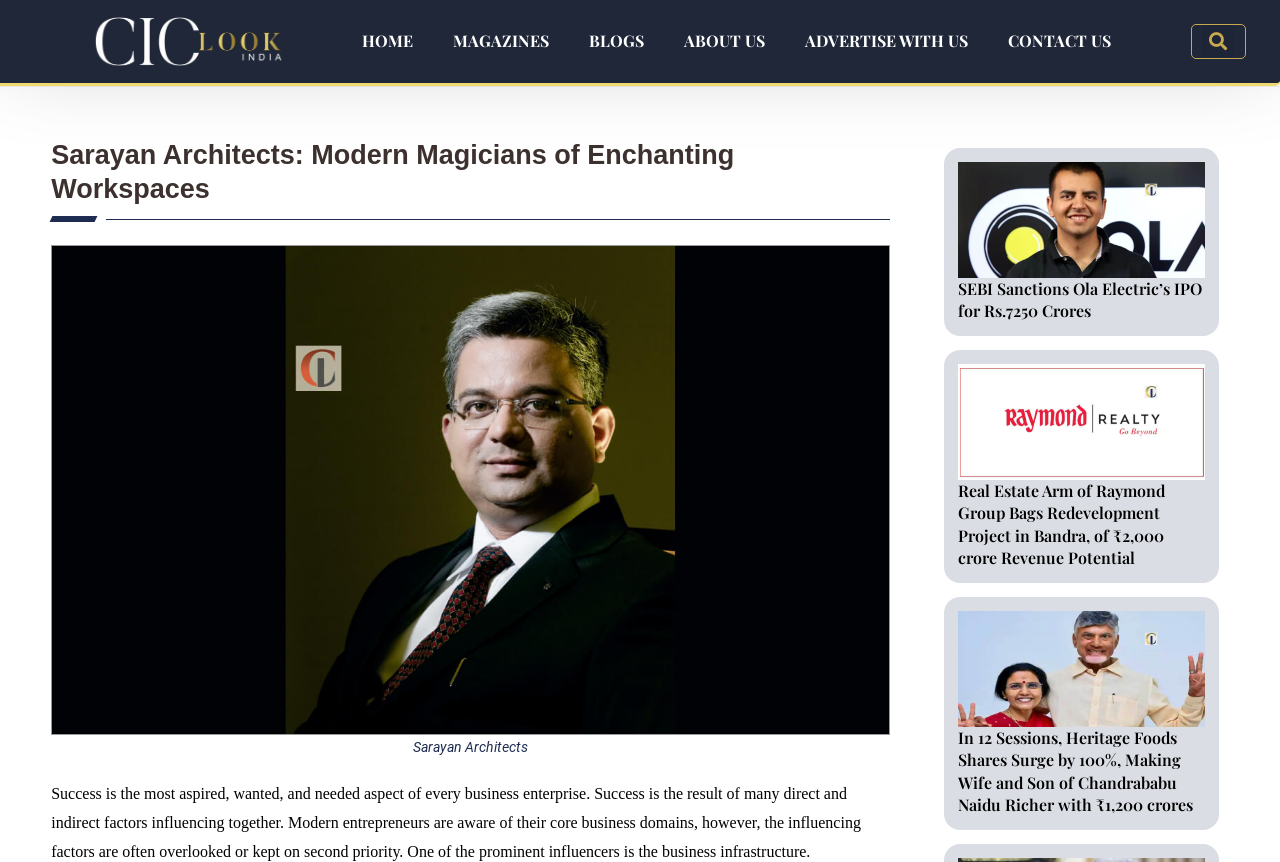How many articles are present on the webpage? Refer to the image and provide a one-word or short phrase answer.

3